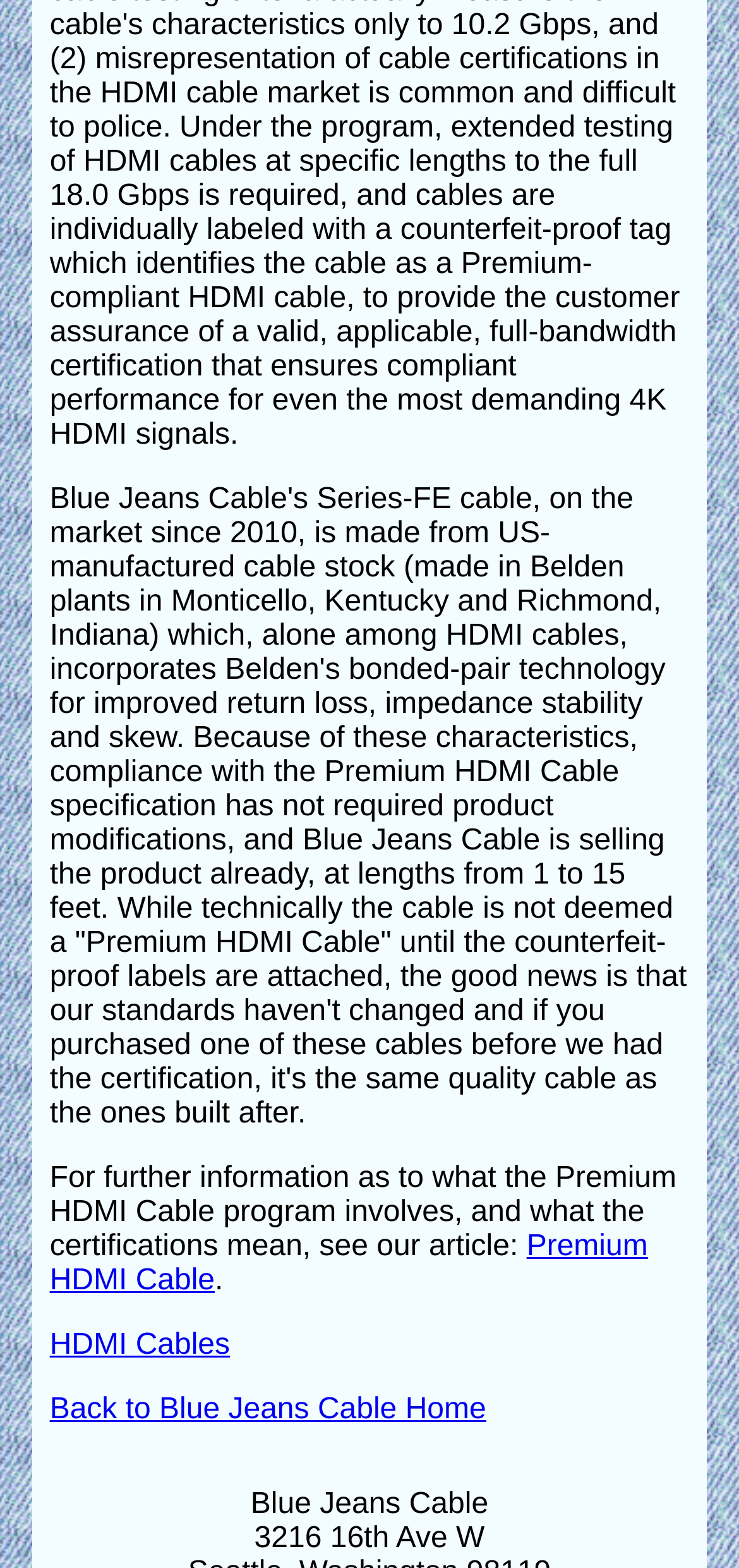Identify the bounding box for the UI element that is described as follows: "Premium HDMI Cable".

[0.067, 0.719, 0.877, 0.762]